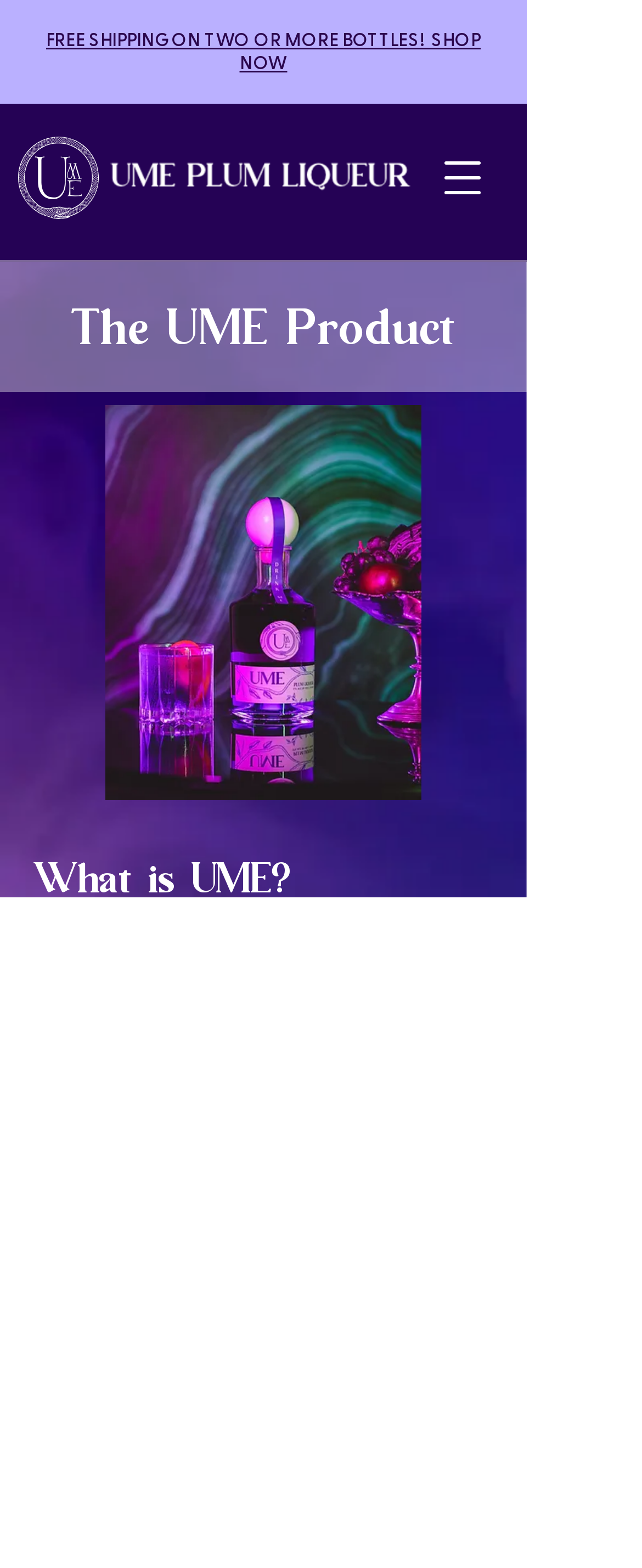Using the description: "difference between ERV and HRV", determine the UI element's bounding box coordinates. Ensure the coordinates are in the format of four float numbers between 0 and 1, i.e., [left, top, right, bottom].

None